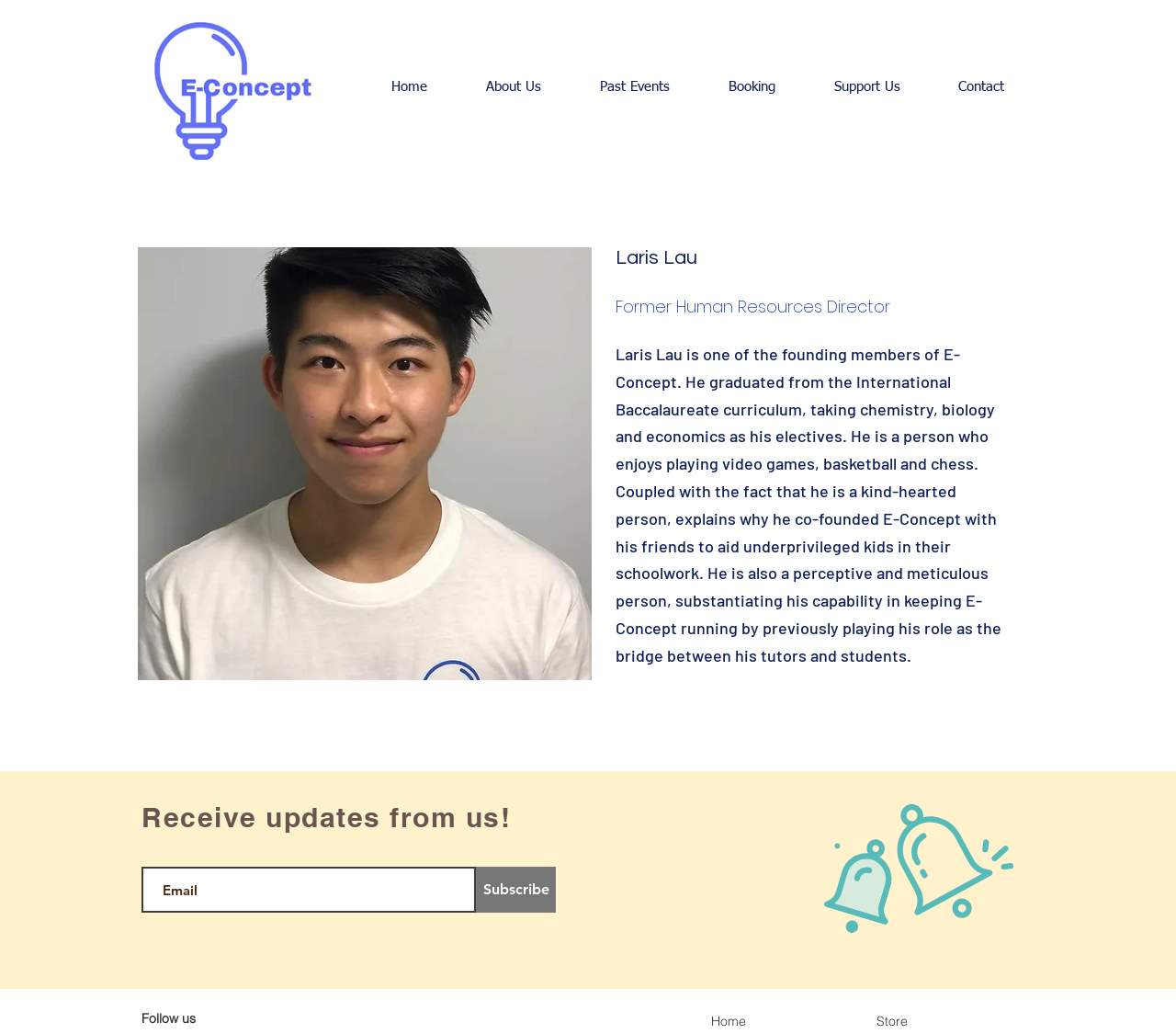Identify the bounding box coordinates of the area you need to click to perform the following instruction: "Go to the Home page".

[0.308, 0.071, 0.388, 0.098]